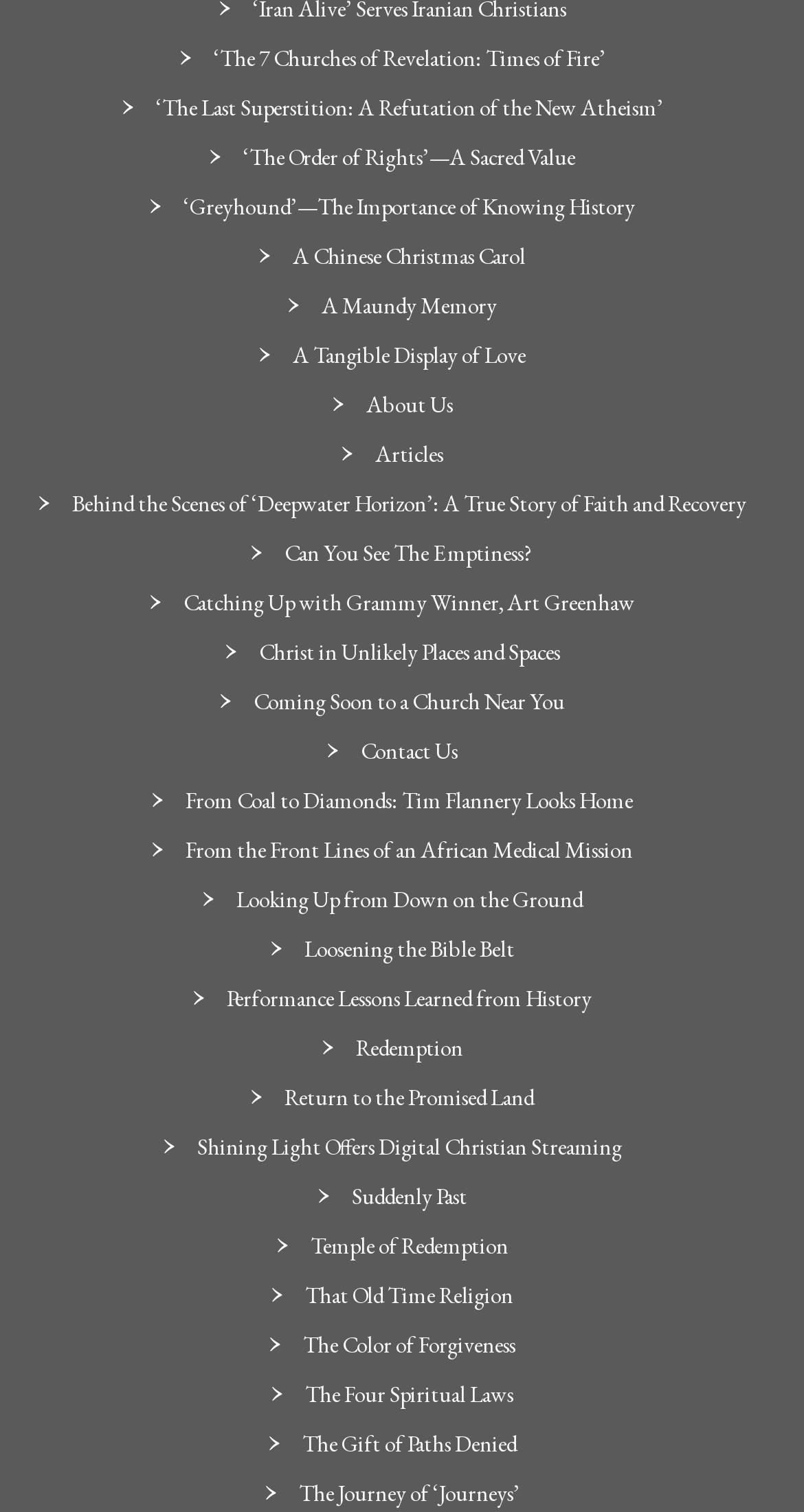Give a one-word or phrase response to the following question: What is the main content of this webpage?

Links to articles